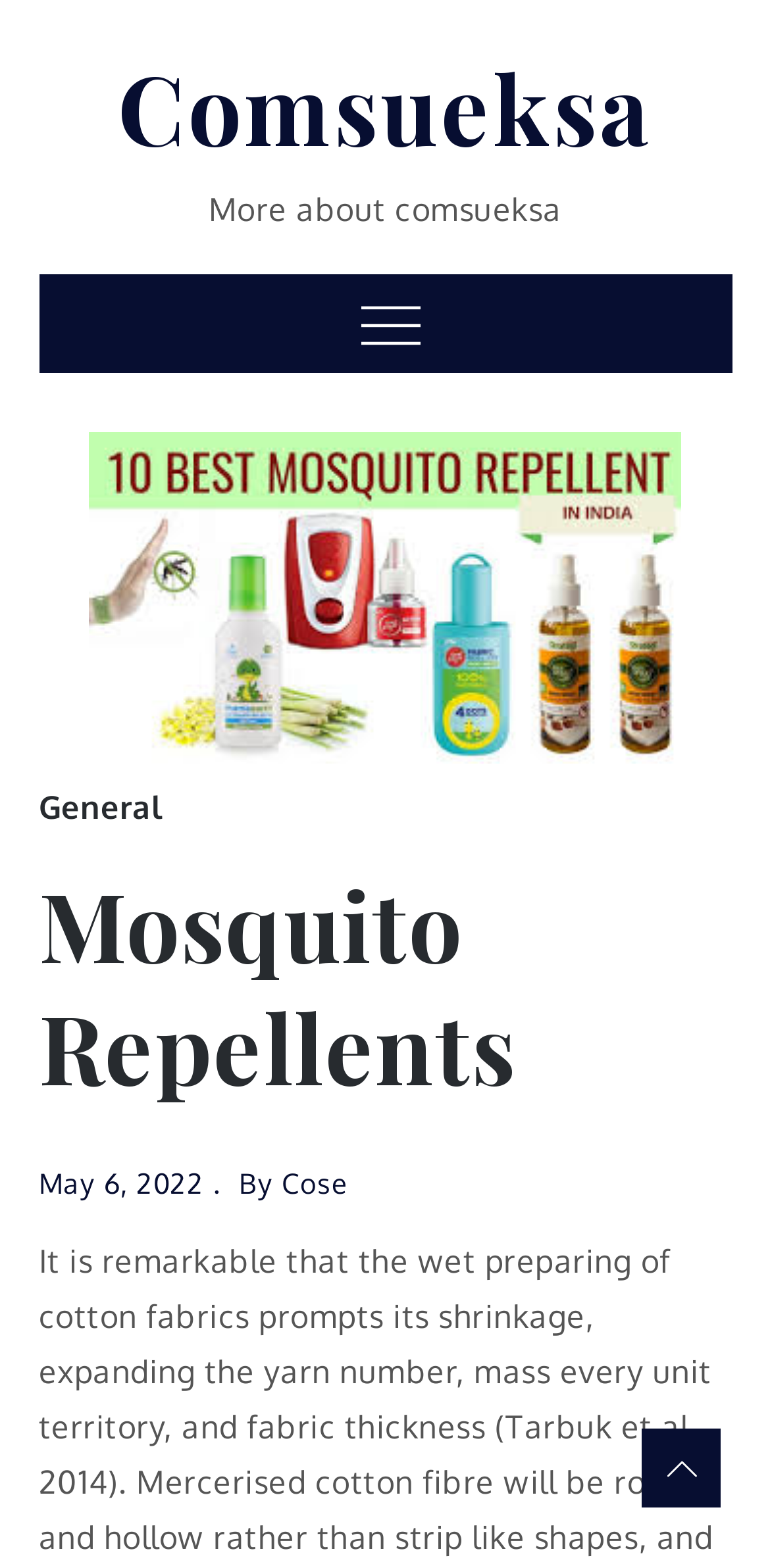Identify the bounding box of the UI component described as: "May 6, 2022May 6, 2022".

[0.05, 0.743, 0.264, 0.765]